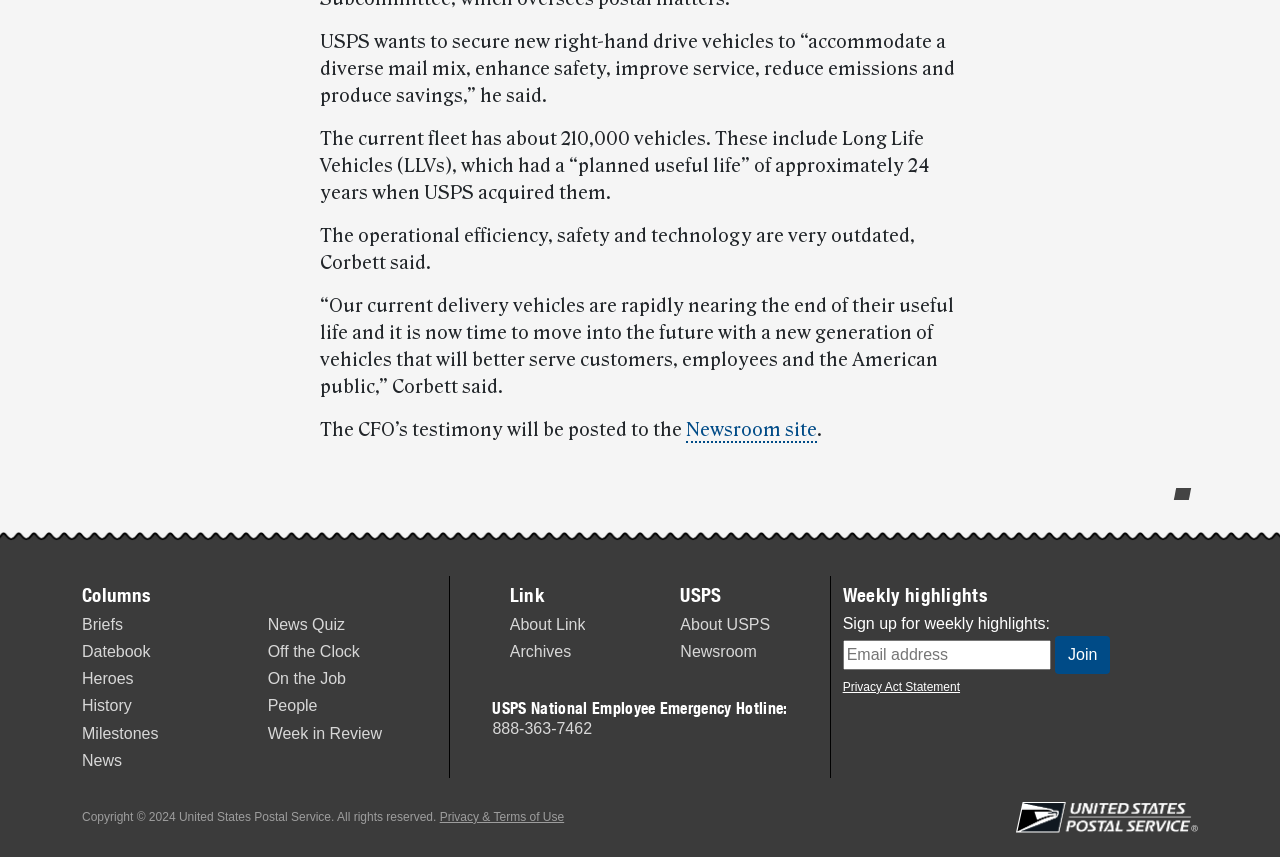Determine the bounding box coordinates of the clickable region to follow the instruction: "Click the 'About USPS' link".

[0.398, 0.719, 0.457, 0.738]